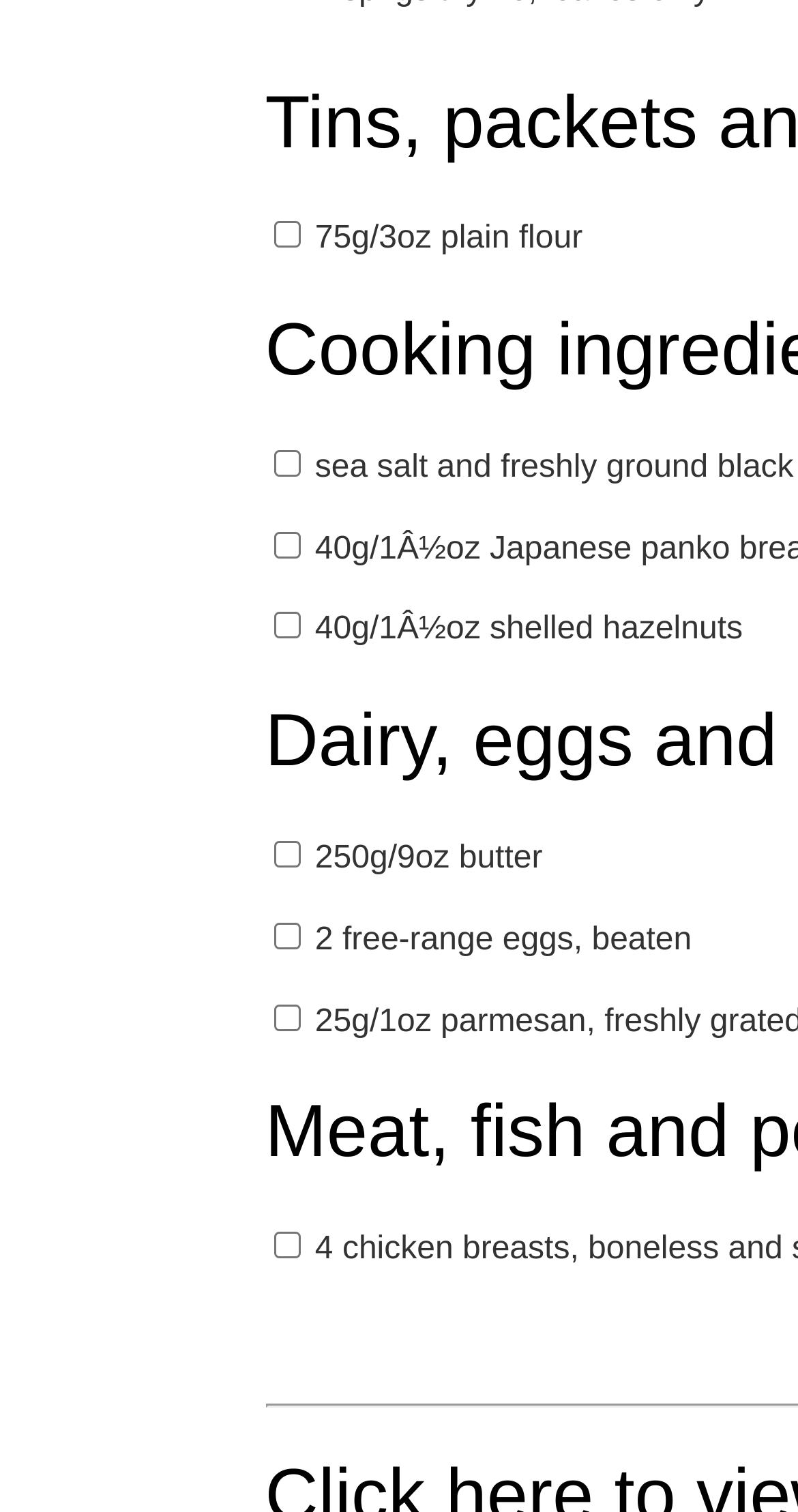Find the bounding box coordinates of the element to click in order to complete this instruction: "Choose 2 free-range eggs, beaten". The bounding box coordinates must be four float numbers between 0 and 1, denoted as [left, top, right, bottom].

[0.342, 0.61, 0.376, 0.627]